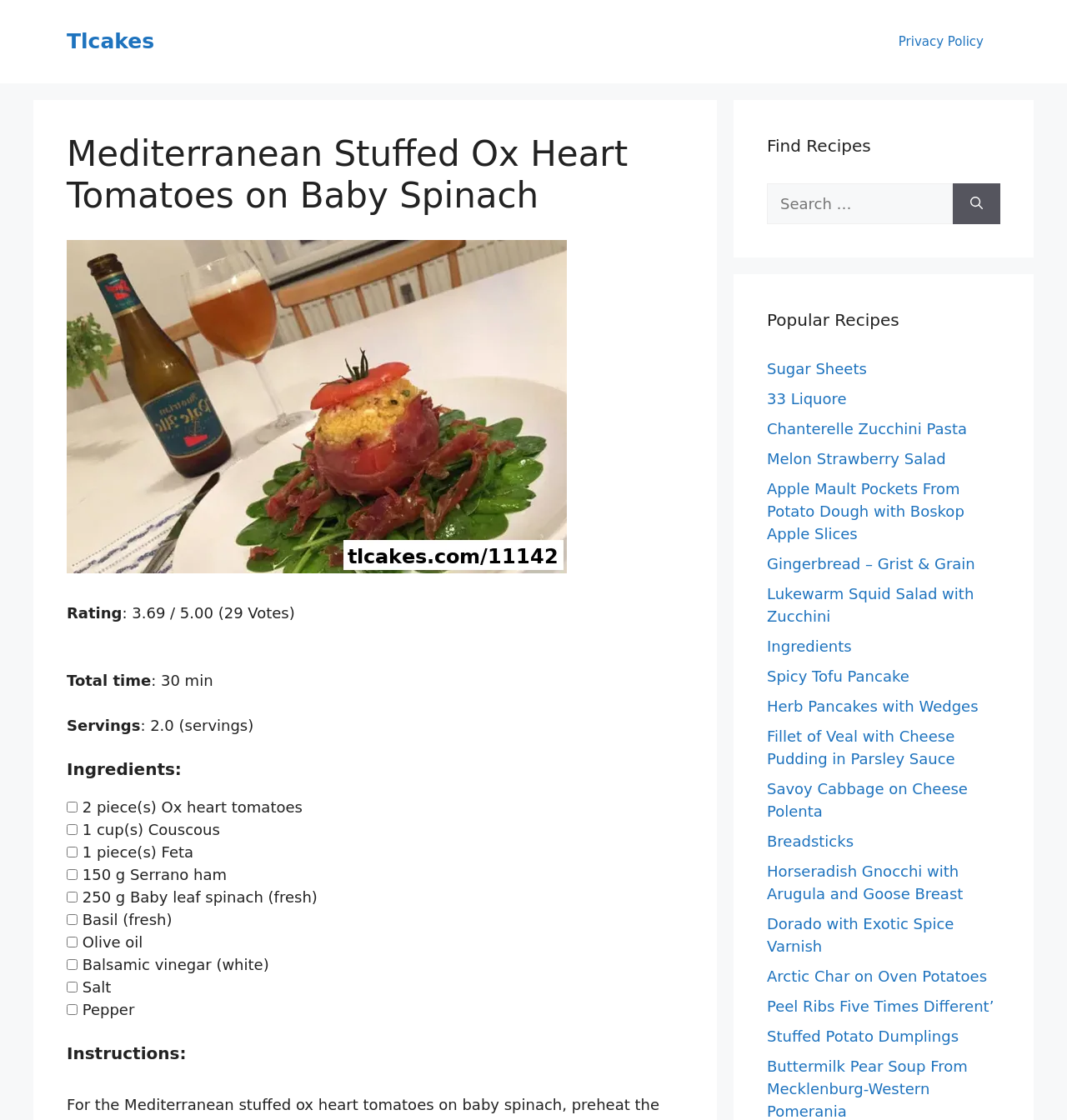Provide the bounding box coordinates for the UI element that is described by this text: "Dorado with Exotic Spice Varnish". The coordinates should be in the form of four float numbers between 0 and 1: [left, top, right, bottom].

[0.719, 0.817, 0.894, 0.853]